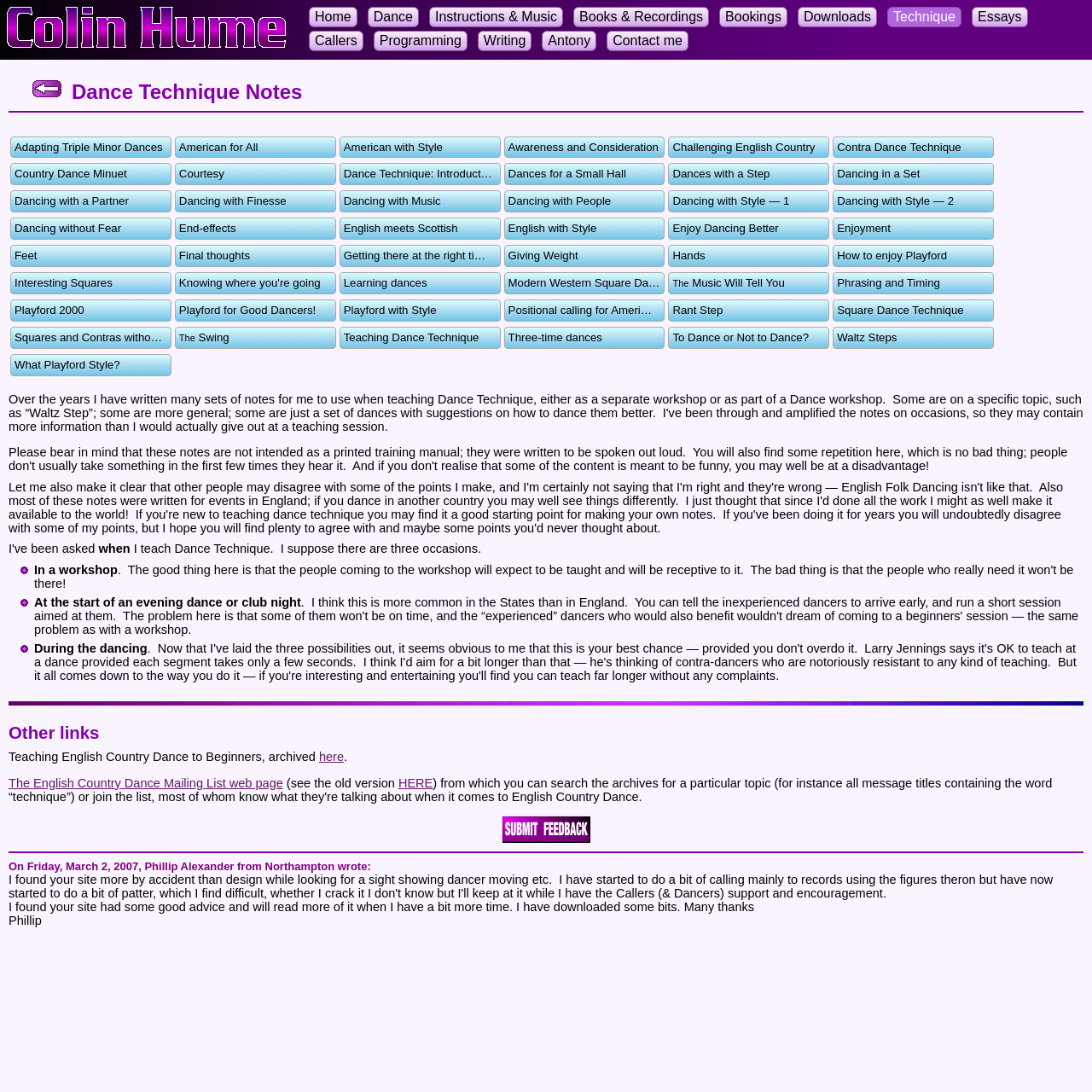Identify the bounding box coordinates of the element that should be clicked to fulfill this task: "Click on the 'Contact me' link". The coordinates should be provided as four float numbers between 0 and 1, i.e., [left, top, right, bottom].

[0.556, 0.028, 0.63, 0.047]